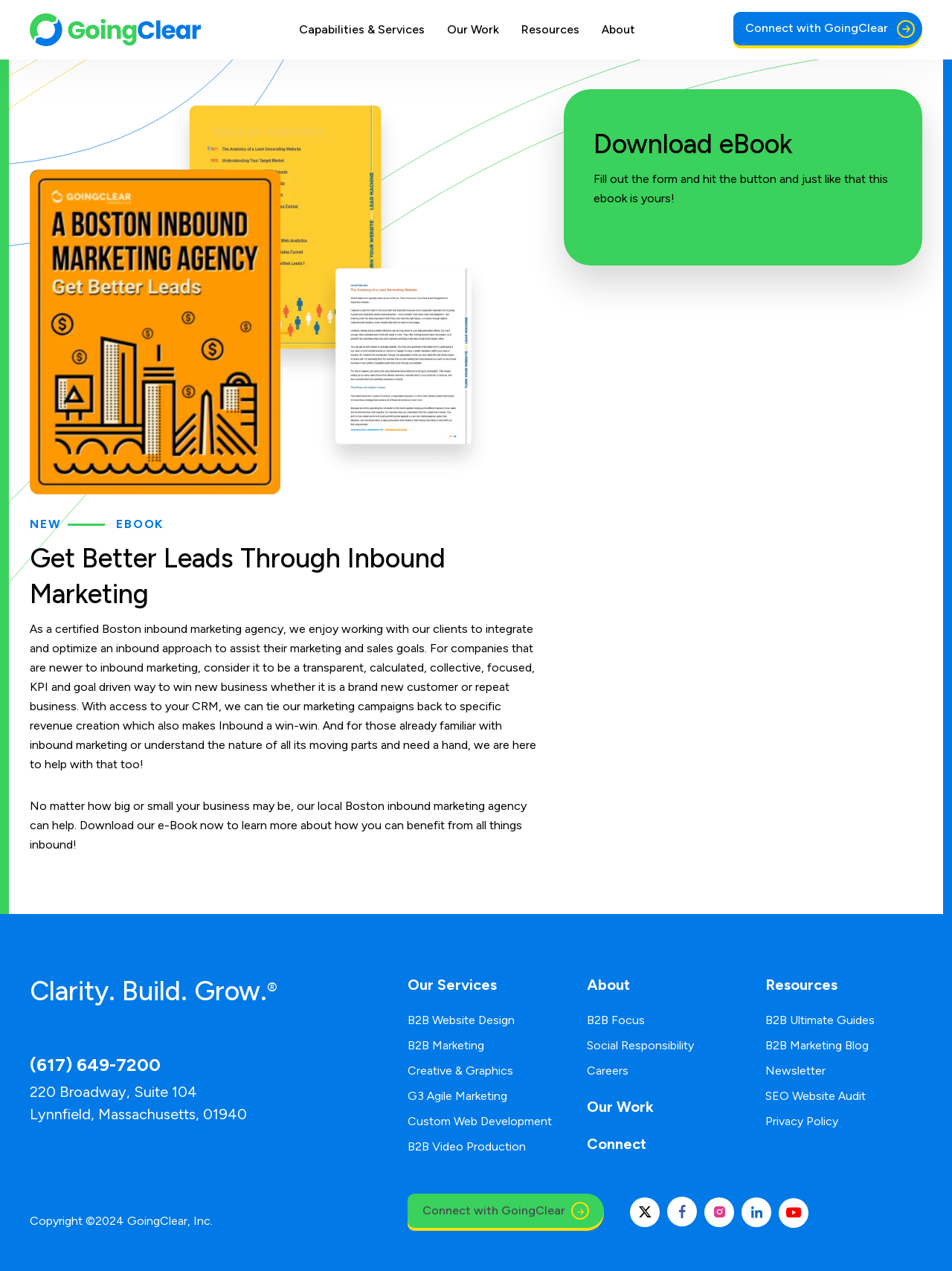Generate the title text from the webpage.

Get Better Leads Through Inbound Marketing